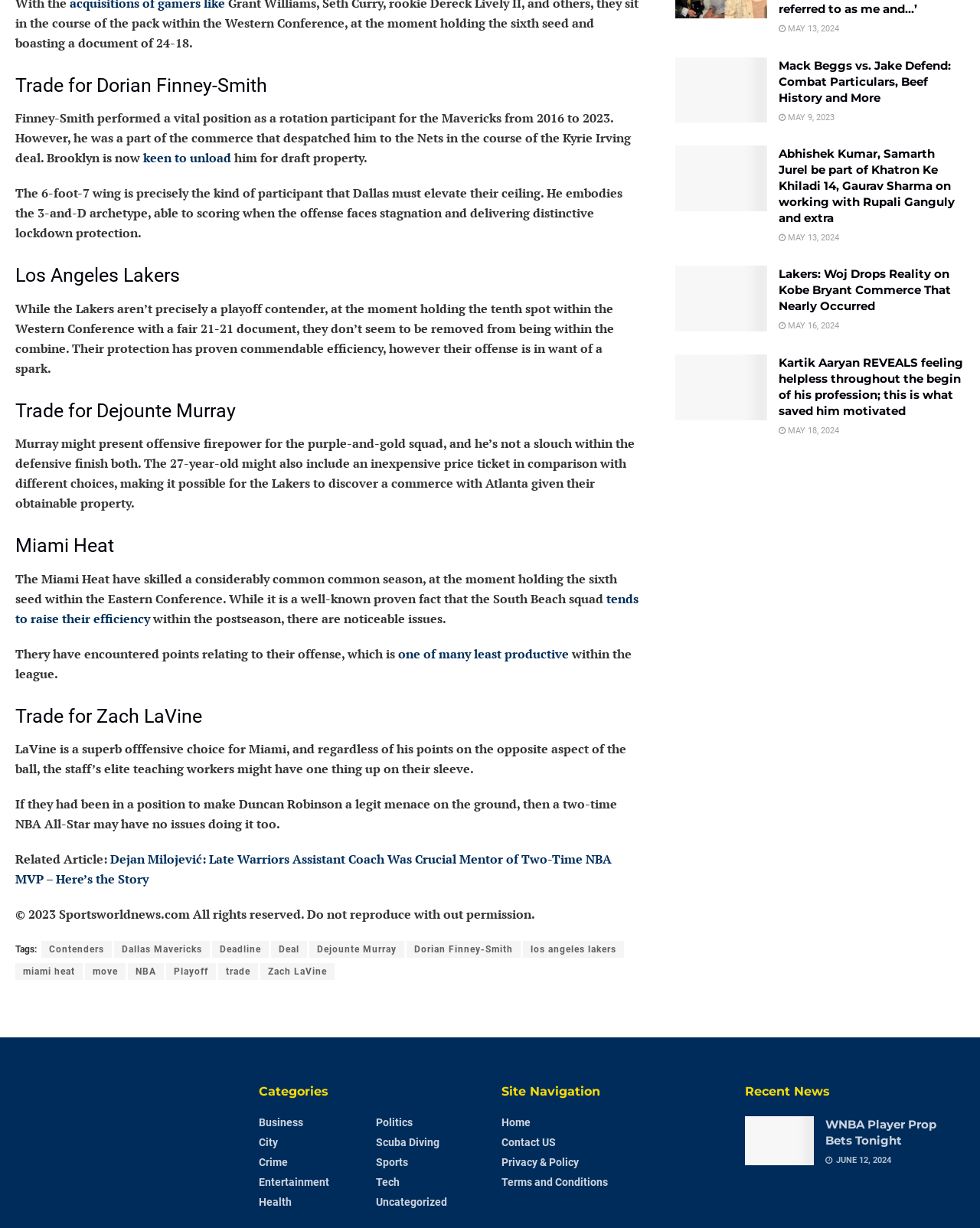Provide a brief response to the question below using one word or phrase:
What is the position of Zach LaVine mentioned in the article?

Offensive choice